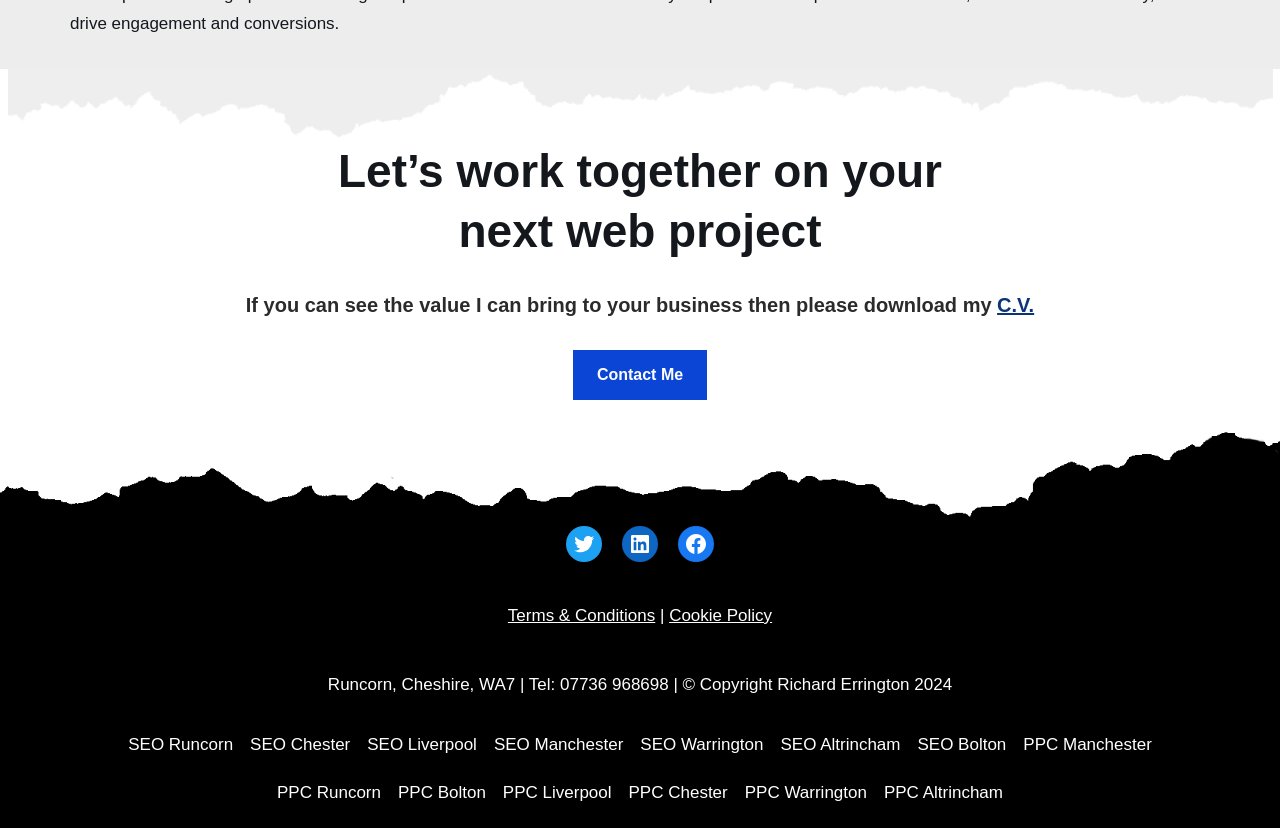Find the bounding box coordinates of the area that needs to be clicked in order to achieve the following instruction: "contact us". The coordinates should be specified as four float numbers between 0 and 1, i.e., [left, top, right, bottom].

None